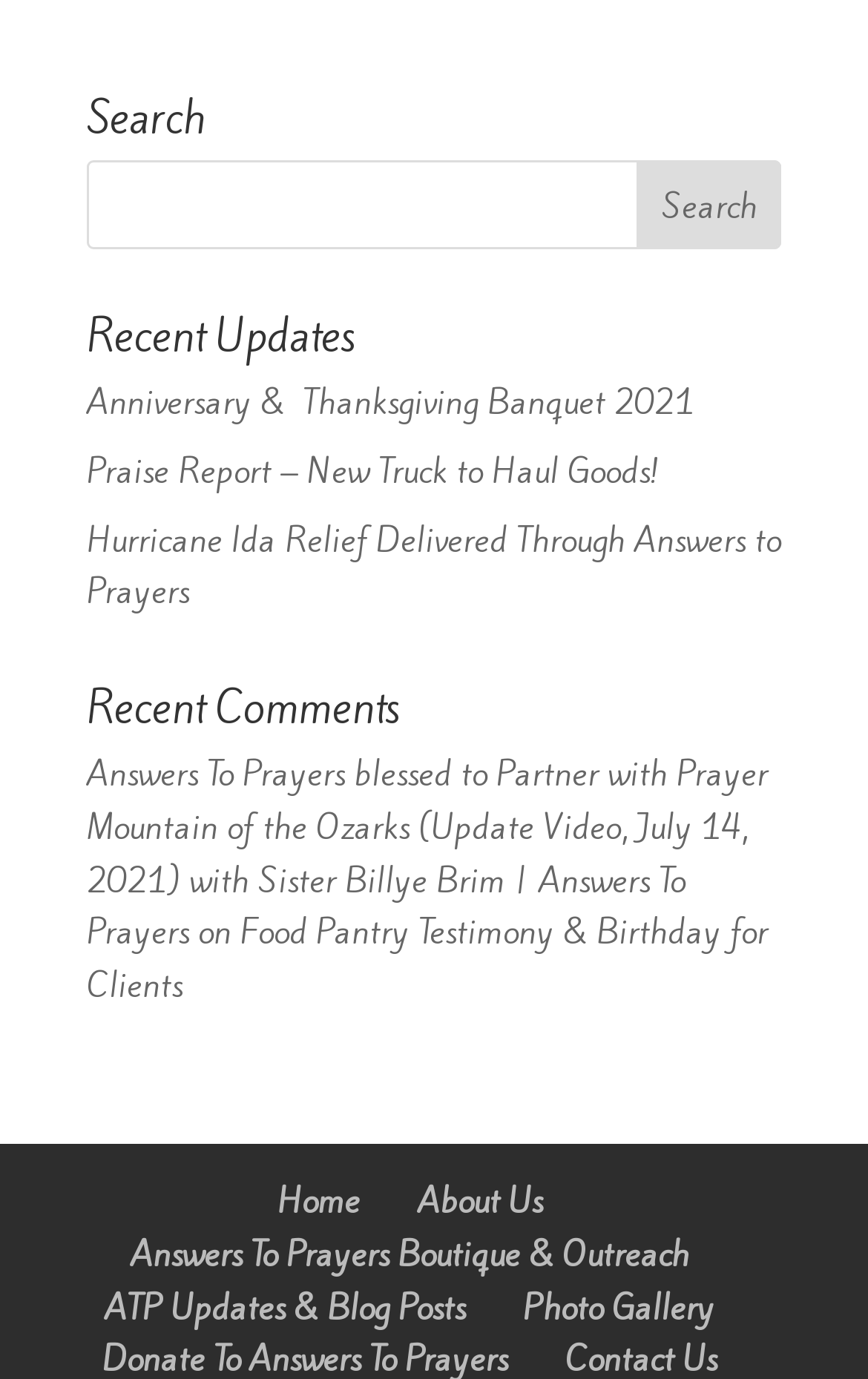Respond with a single word or phrase to the following question:
What is the topic of the first recent comment?

Answers To Prayers